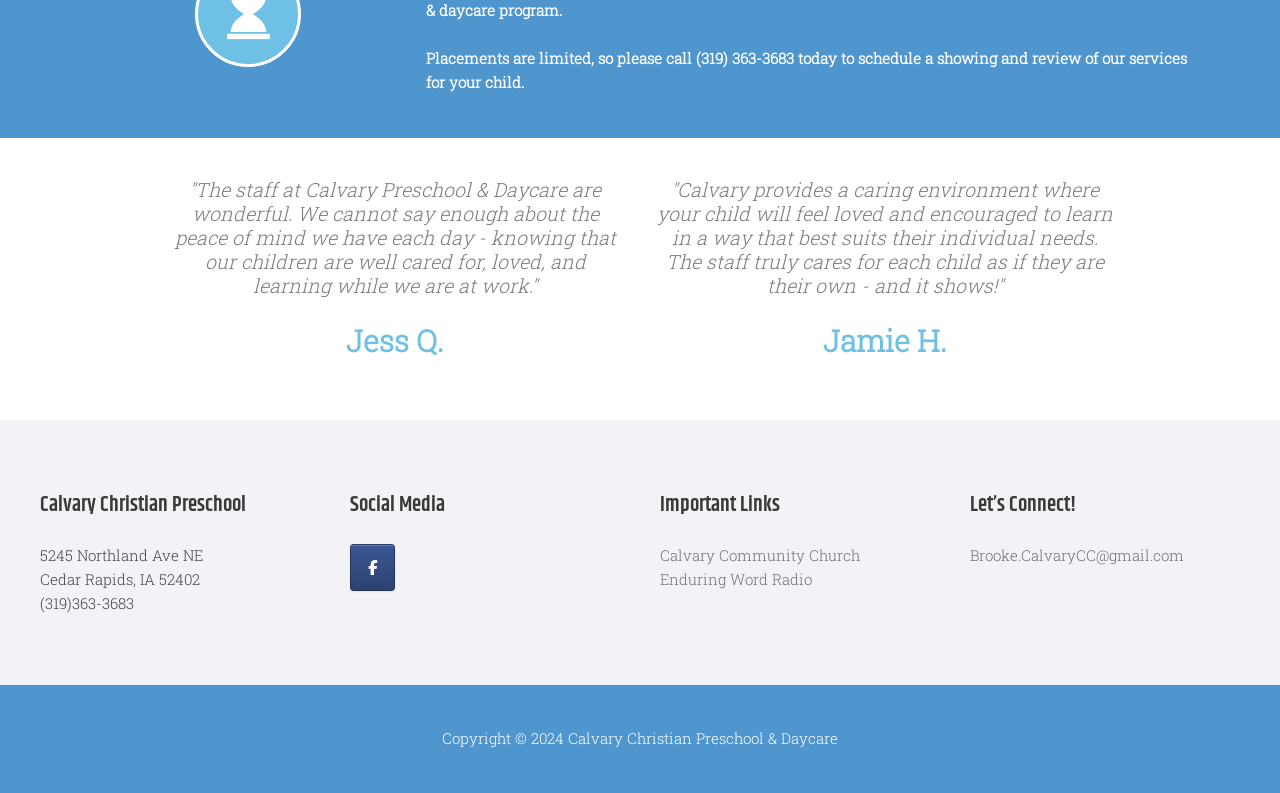Carefully observe the image and respond to the question with a detailed answer:
What is the address of Calvary Christian Preschool?

The address can be found in the middle section of the webpage, under the heading 'Calvary Christian Preschool', where it lists the address as '5245 Northland Ave NE' and 'Cedar Rapids, IA 52402'.